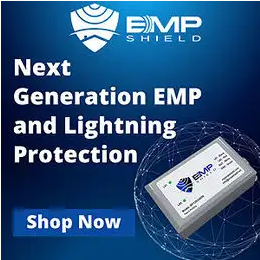What is the purpose of the EMP Shield?
Refer to the image and give a detailed response to the question.

The caption explains that the EMP Shield is designed to provide next-generation protection against electromagnetic pulses (EMP) and lightning strikes, implying that its primary function is to safeguard electrical systems from these threats.